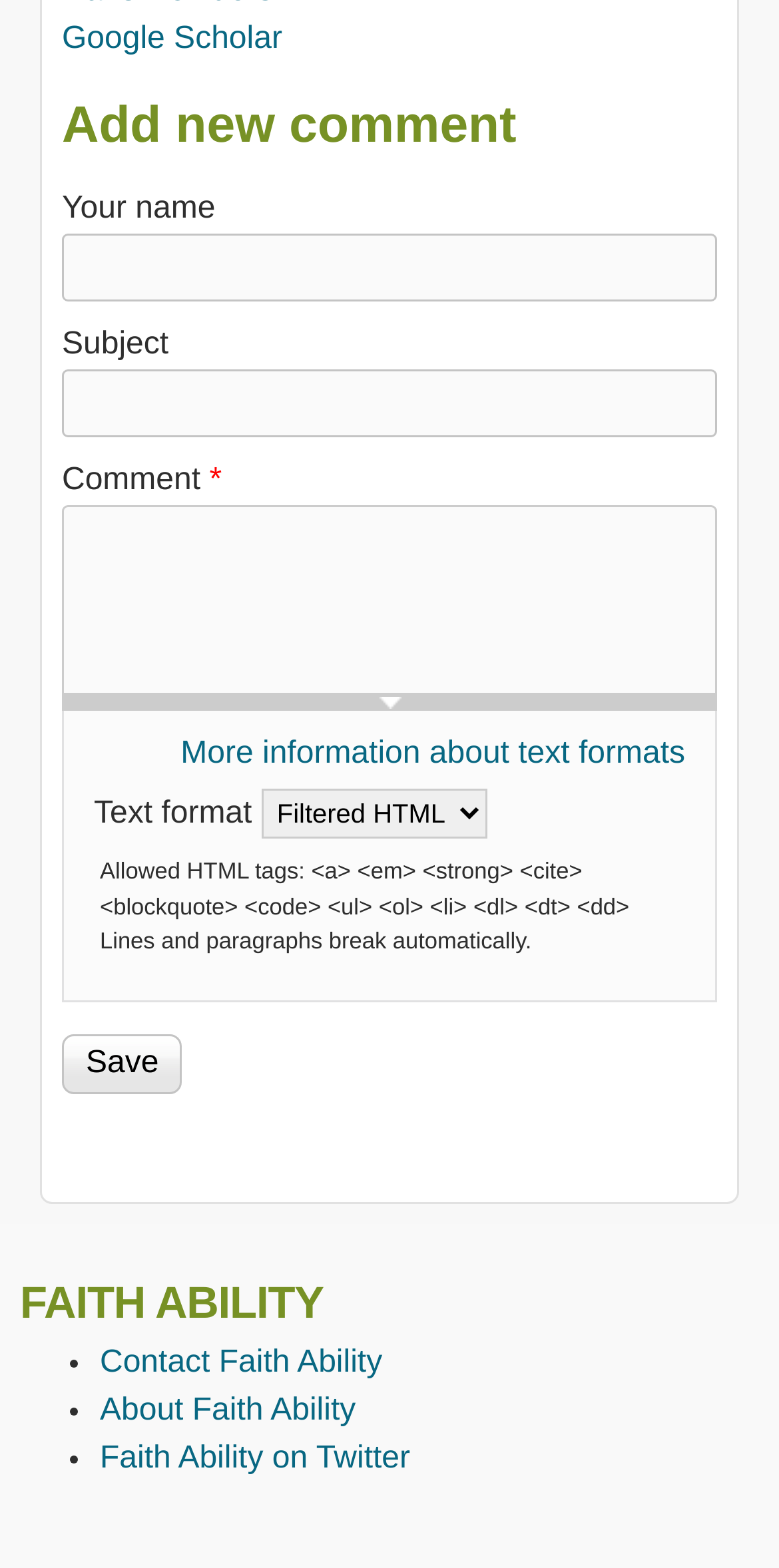Provide a short answer using a single word or phrase for the following question: 
What is the purpose of the button at the bottom?

Save